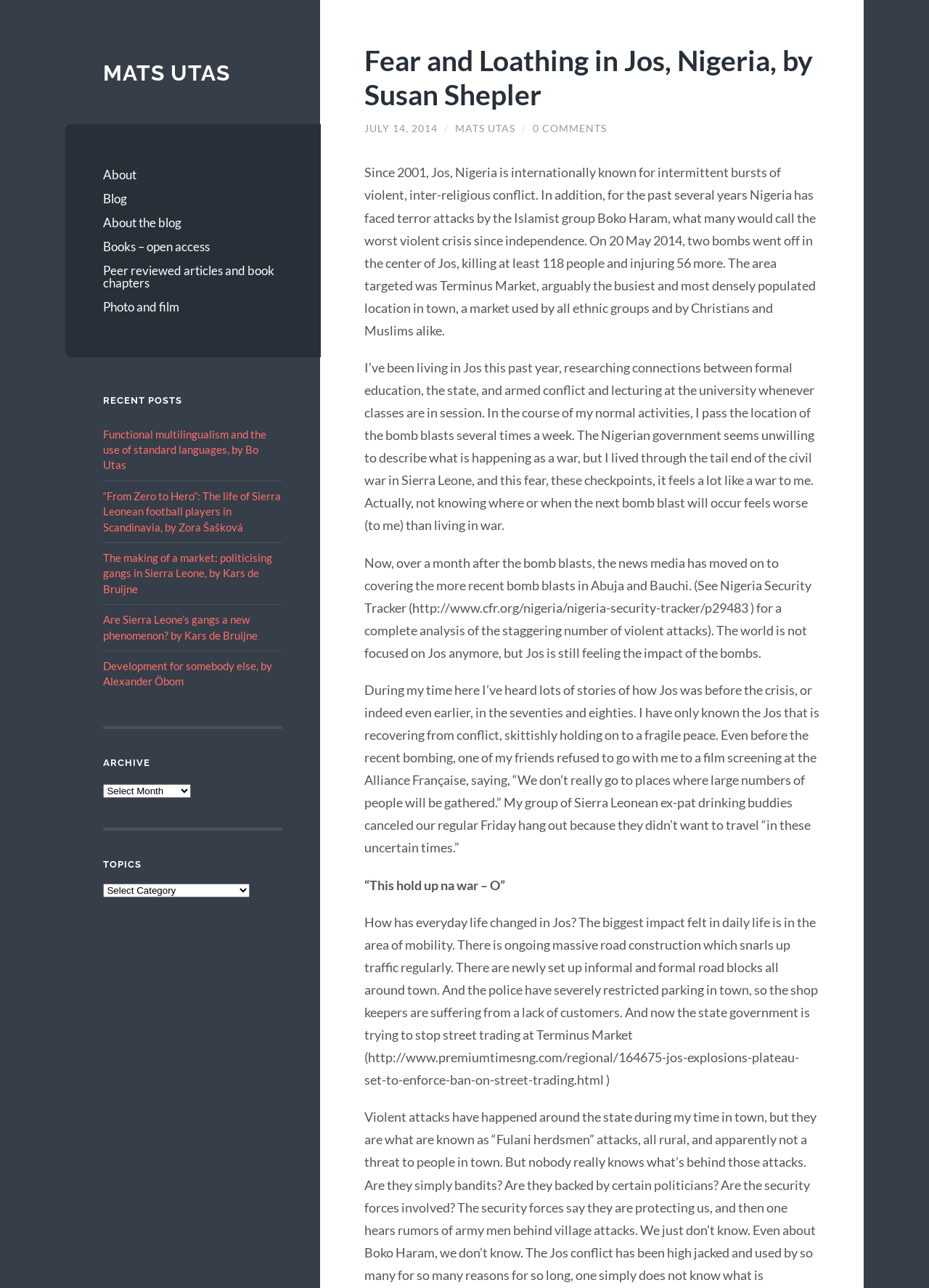Please find the bounding box coordinates in the format (top-left x, top-left y, bottom-right x, bottom-right y) for the given element description. Ensure the coordinates are floating point numbers between 0 and 1. Description: 0 Comments

[0.573, 0.095, 0.653, 0.104]